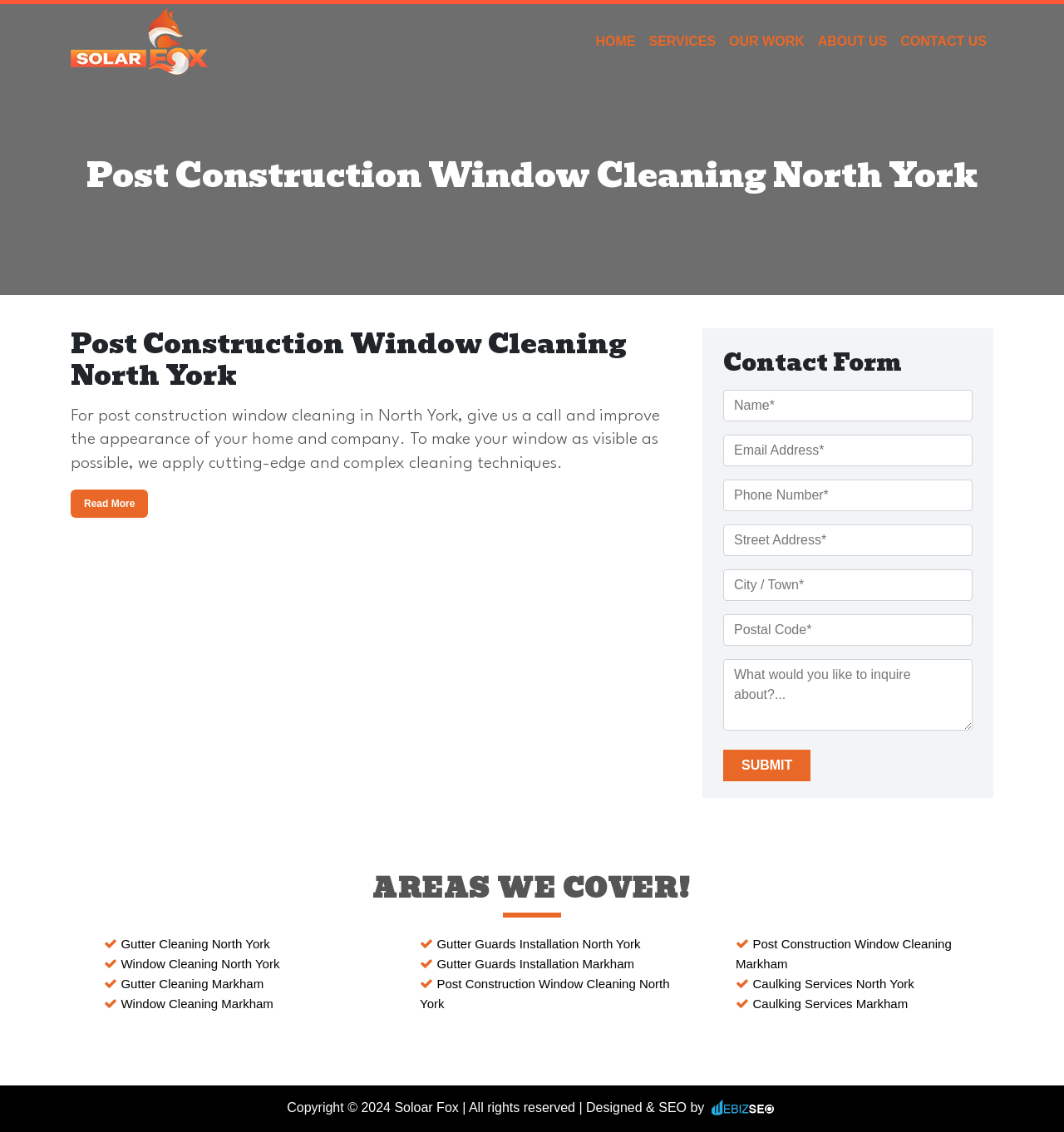Please locate the bounding box coordinates of the element that needs to be clicked to achieve the following instruction: "Fill in the 'Name*' textbox". The coordinates should be four float numbers between 0 and 1, i.e., [left, top, right, bottom].

[0.68, 0.344, 0.914, 0.372]